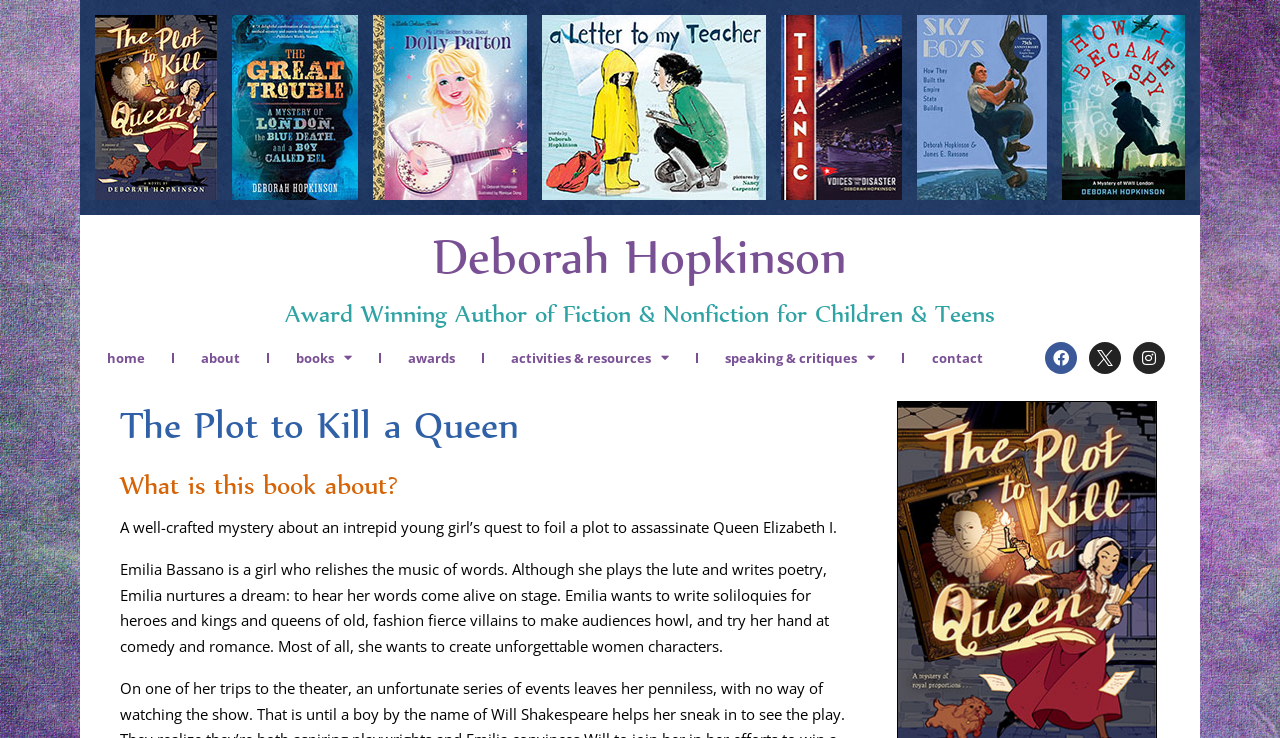Please provide the bounding box coordinates for the UI element as described: "Facebook". The coordinates must be four floats between 0 and 1, represented as [left, top, right, bottom].

[0.816, 0.463, 0.841, 0.507]